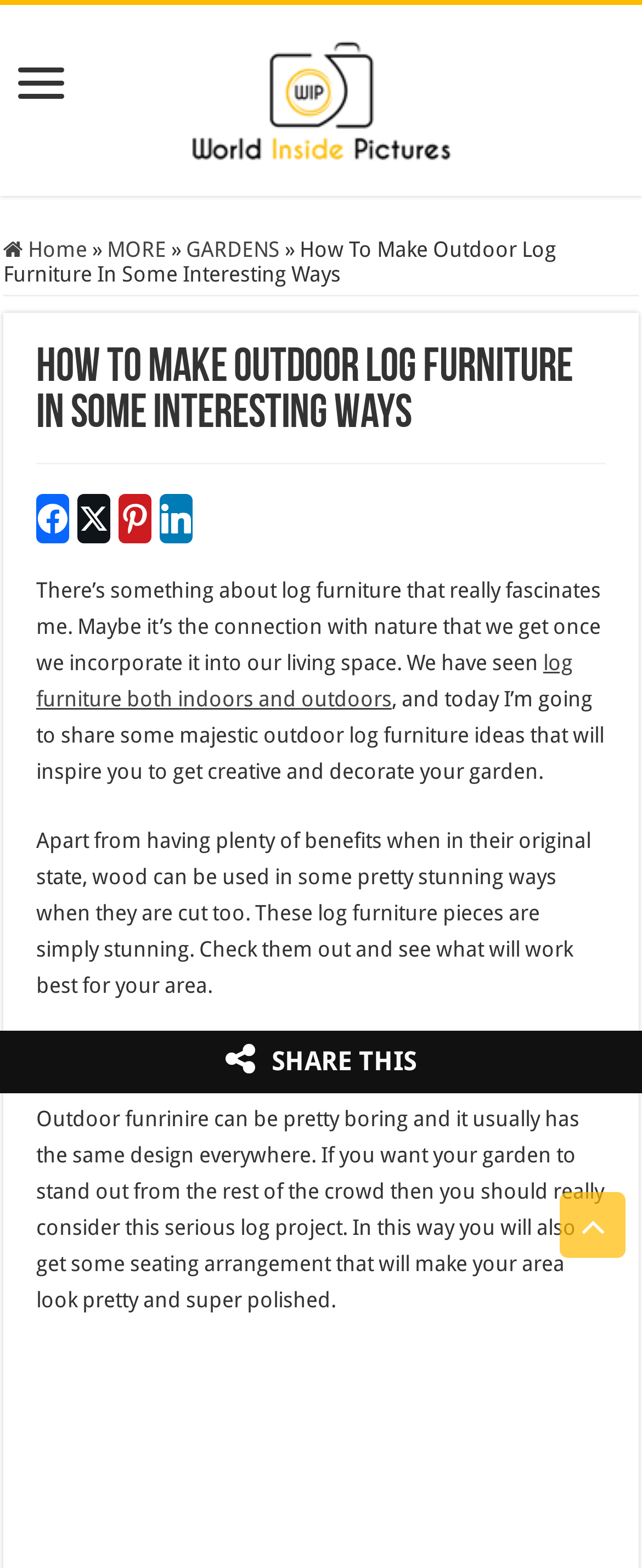Refer to the screenshot and answer the following question in detail:
What social media platforms are available for sharing?

The webpage provides links to share the content on various social media platforms, including Facebook, Twitter, Pinterest, and LinkedIn, as indicated by the links 'Share on Facebook', 'Share on Twitter', 'Share on Pinterest', and 'Share on LinkedIn'.